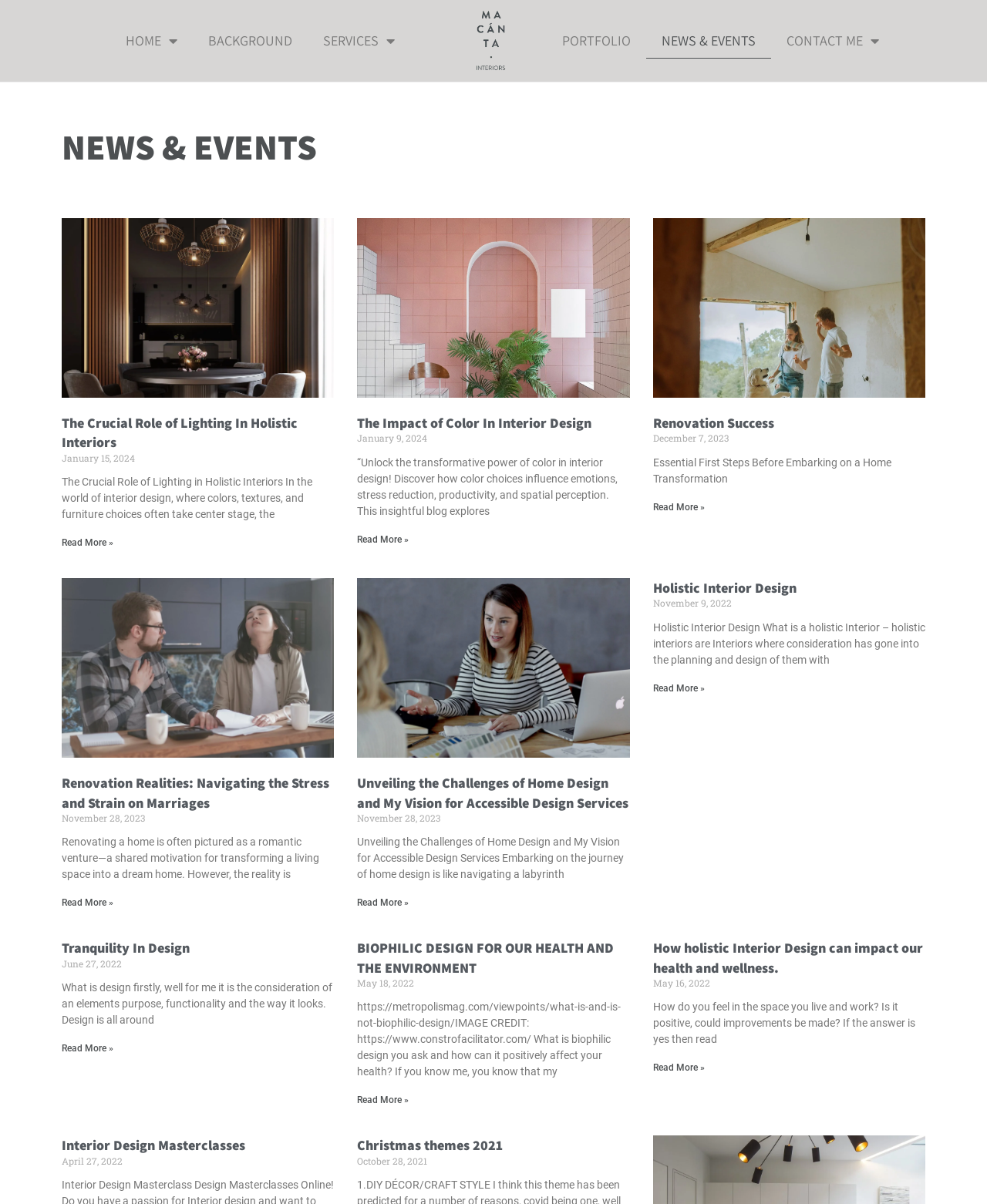Please identify the bounding box coordinates of the element's region that I should click in order to complete the following instruction: "Click on HOME". The bounding box coordinates consist of four float numbers between 0 and 1, i.e., [left, top, right, bottom].

[0.112, 0.019, 0.196, 0.048]